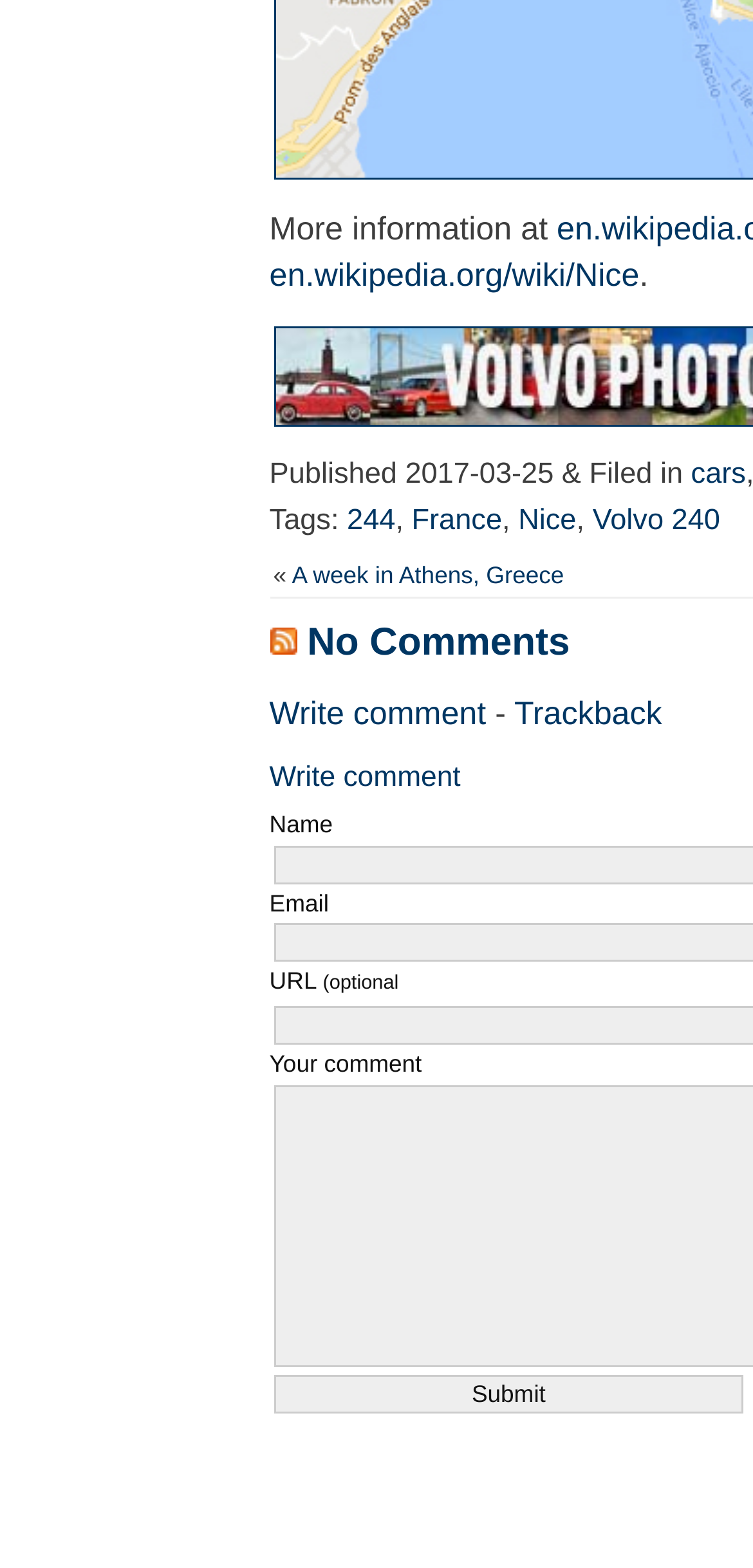Please provide the bounding box coordinates in the format (top-left x, top-left y, bottom-right x, bottom-right y). Remember, all values are floating point numbers between 0 and 1. What is the bounding box coordinate of the region described as: 244

[0.461, 0.322, 0.525, 0.343]